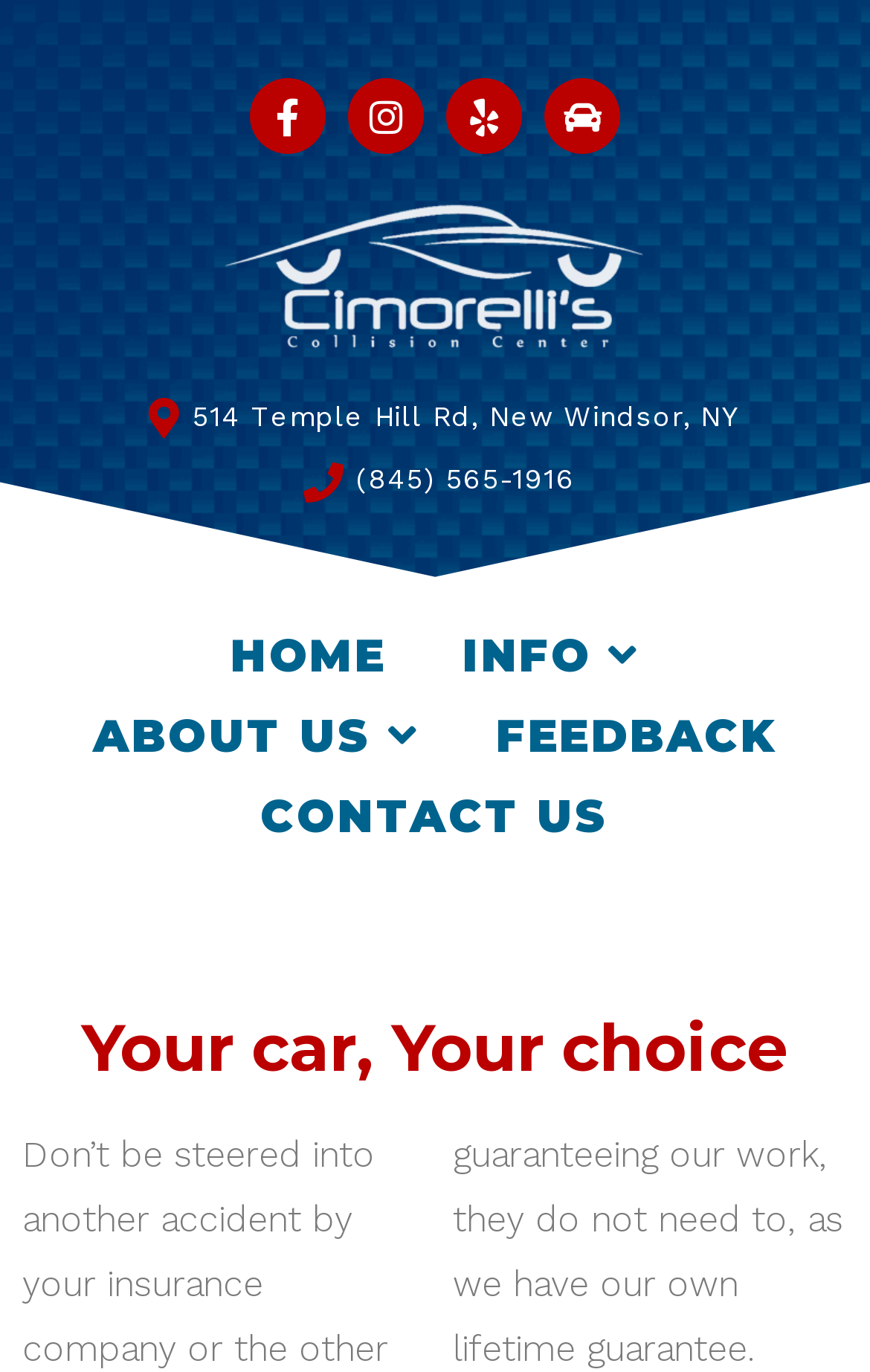Locate the coordinates of the bounding box for the clickable region that fulfills this instruction: "Open Facebook page".

[0.287, 0.057, 0.374, 0.112]